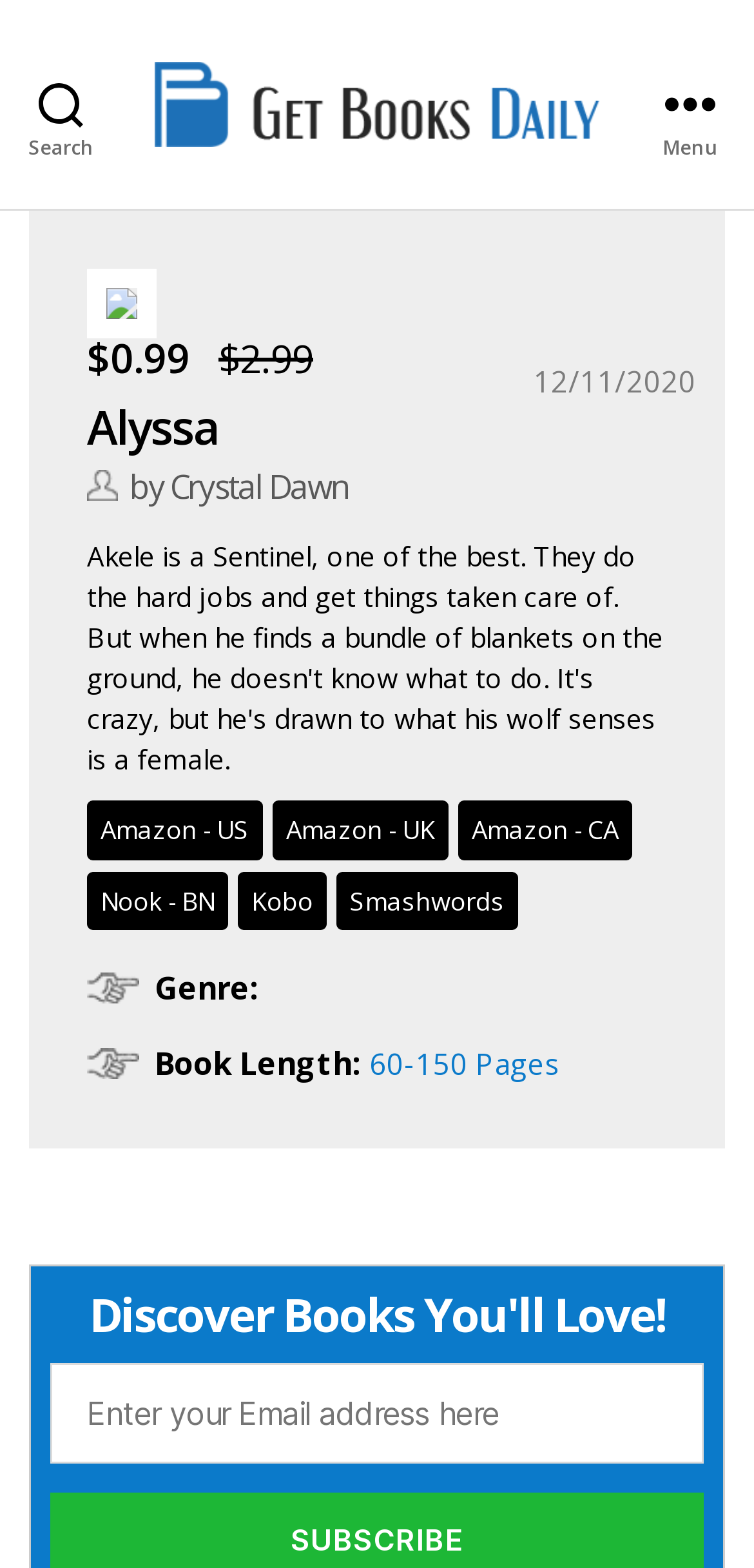Find the bounding box coordinates of the area that needs to be clicked in order to achieve the following instruction: "Search for a book". The coordinates should be specified as four float numbers between 0 and 1, i.e., [left, top, right, bottom].

[0.0, 0.0, 0.162, 0.133]